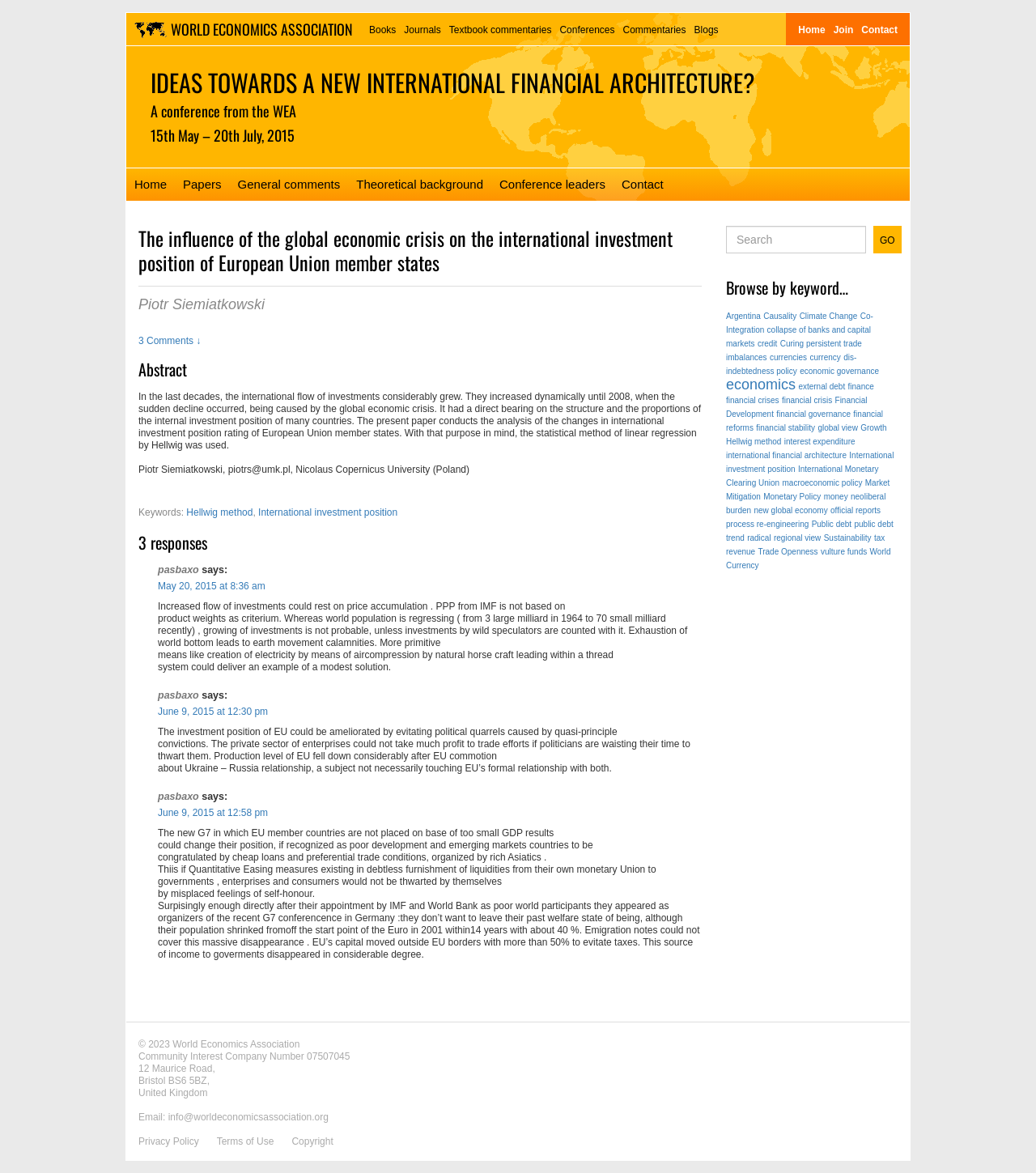Predict the bounding box of the UI element that fits this description: "process re-engineering".

[0.701, 0.443, 0.781, 0.451]